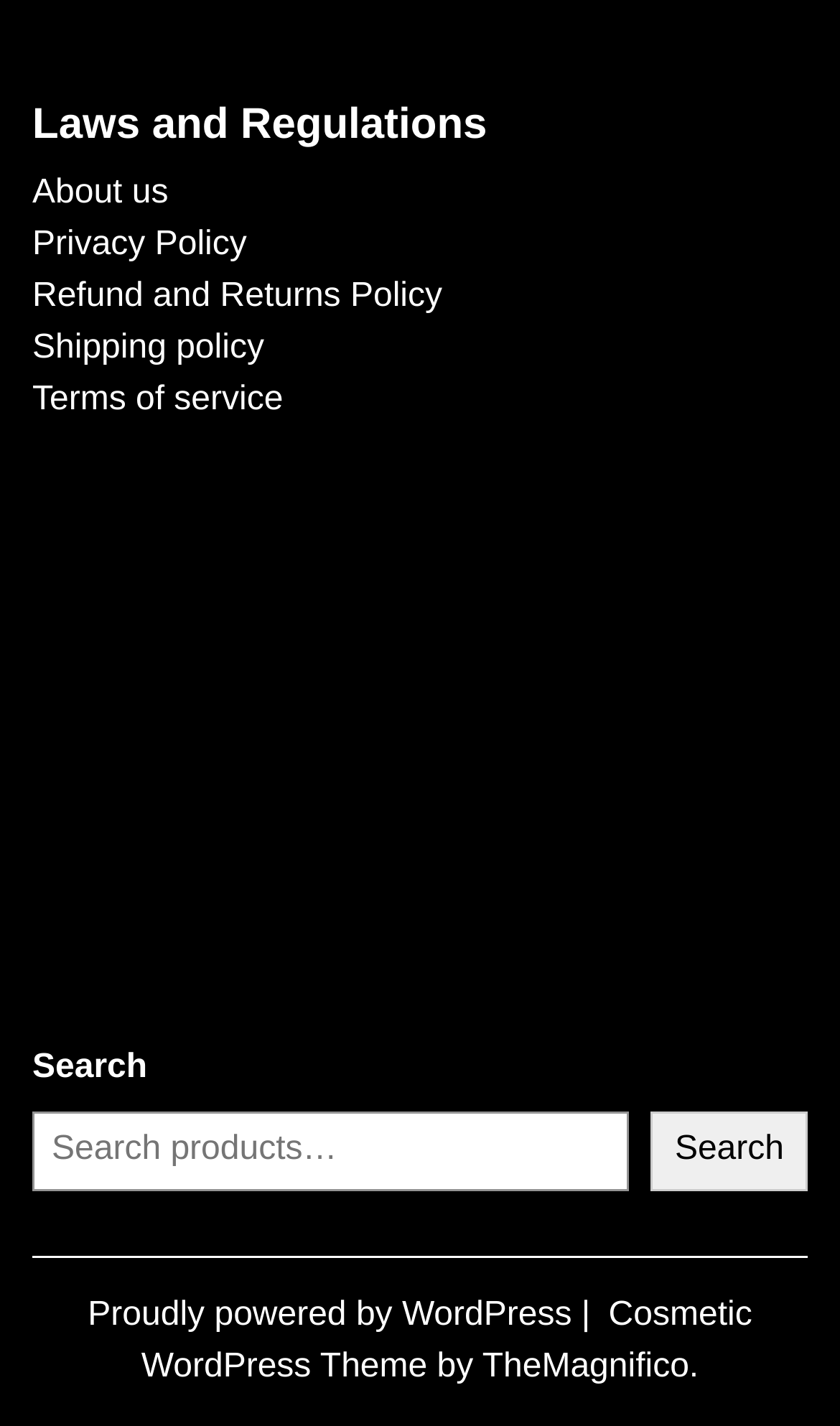Locate the bounding box coordinates of the area that needs to be clicked to fulfill the following instruction: "View Terms of service". The coordinates should be in the format of four float numbers between 0 and 1, namely [left, top, right, bottom].

[0.038, 0.268, 0.337, 0.293]